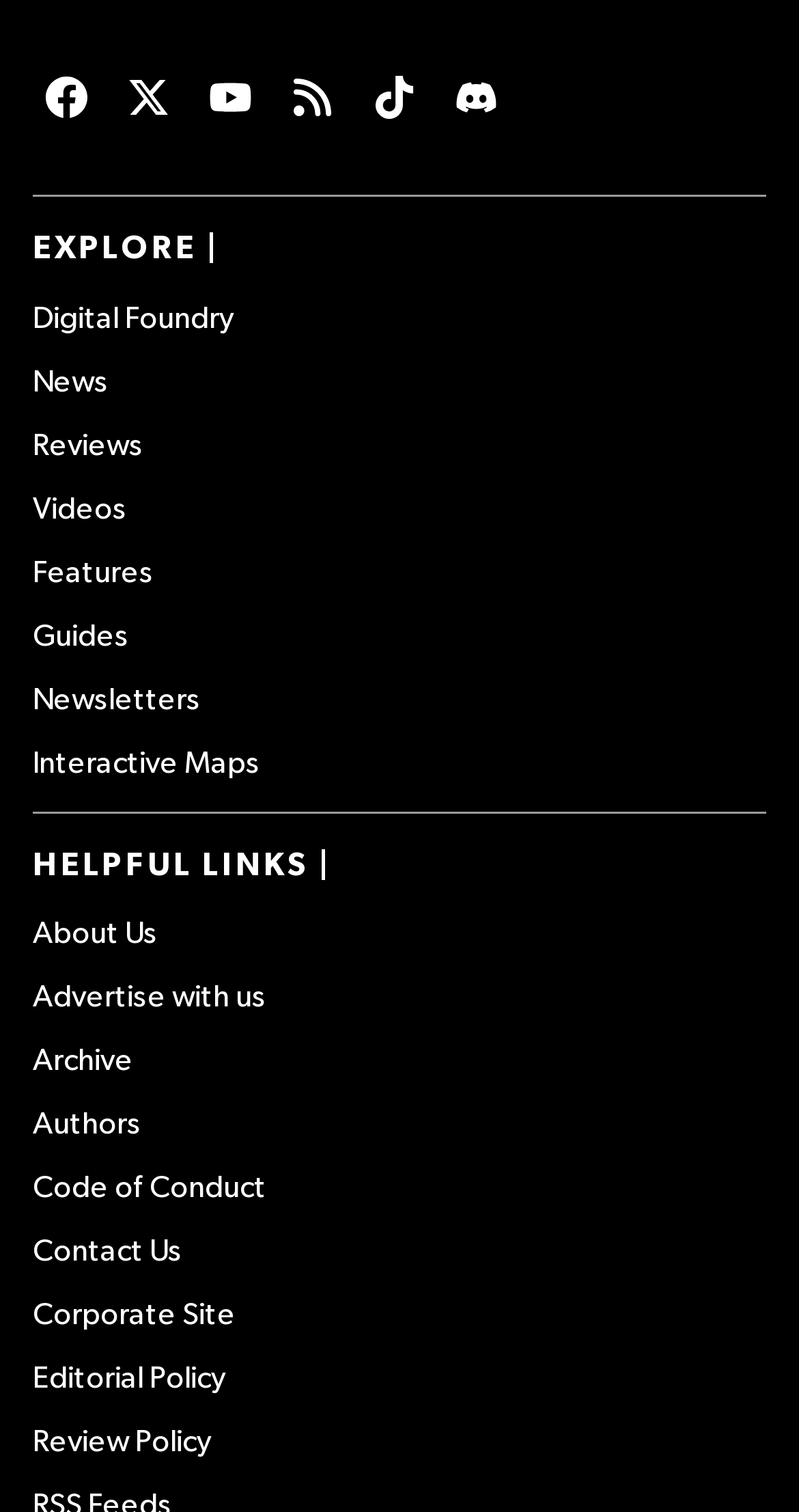Indicate the bounding box coordinates of the element that needs to be clicked to satisfy the following instruction: "Explore Digital Foundry". The coordinates should be four float numbers between 0 and 1, i.e., [left, top, right, bottom].

[0.041, 0.2, 0.959, 0.221]